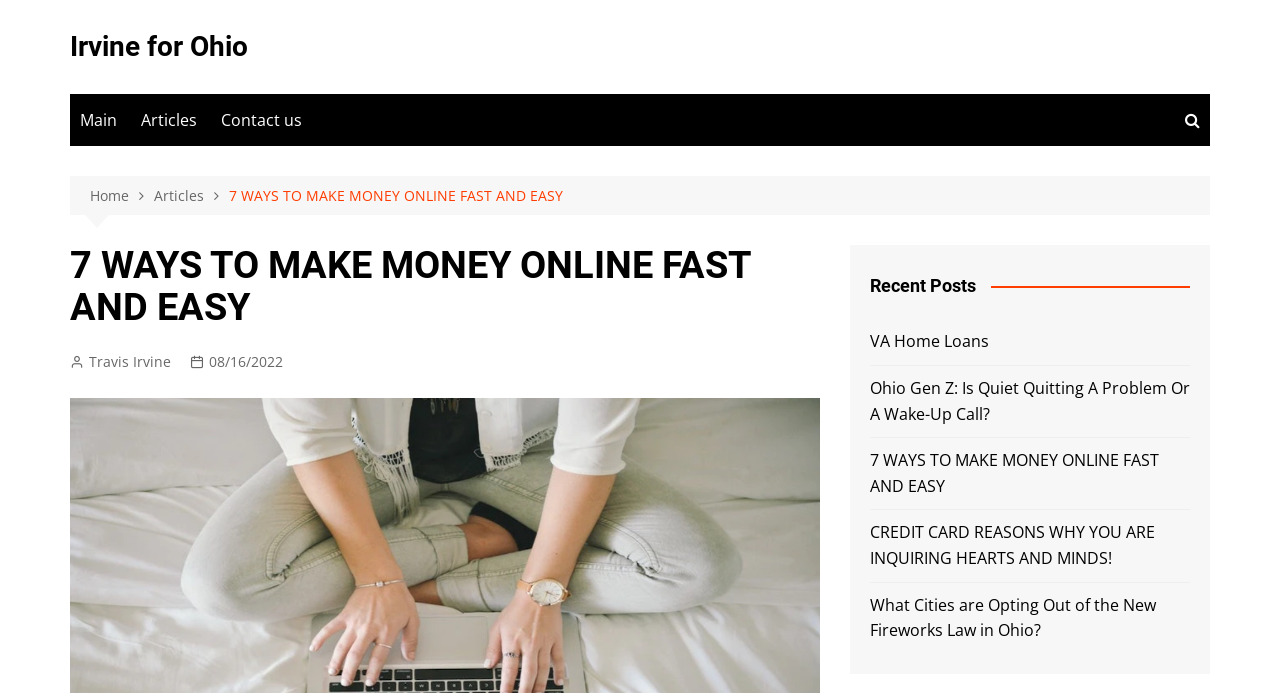Carefully examine the image and provide an in-depth answer to the question: How many ways to make money online are listed?

I inferred this from the main heading '7 WAYS TO MAKE MONEY ONLINE FAST AND EASY' which suggests that the article will list 7 ways to make money online.